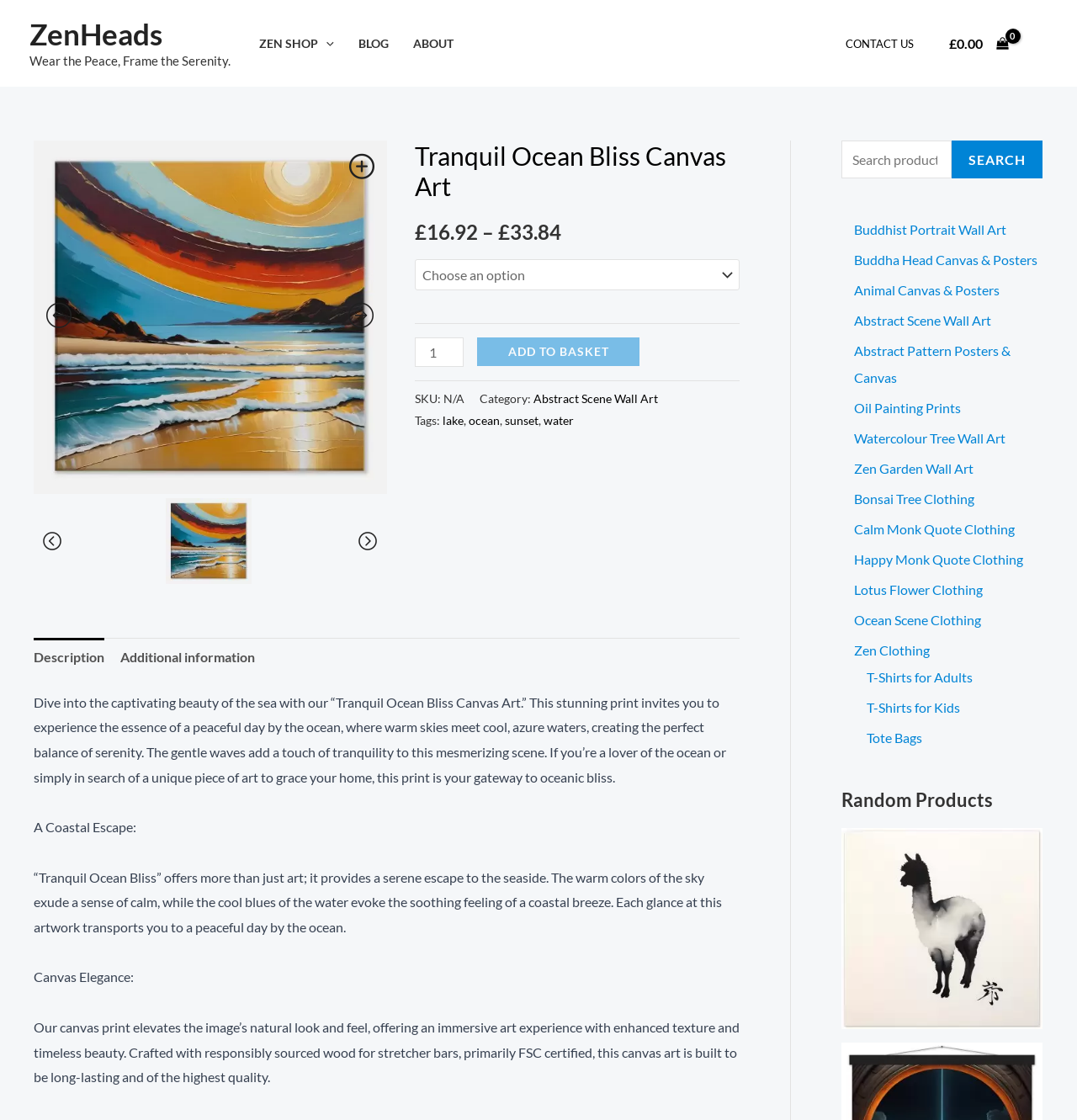Determine the bounding box coordinates for the area that needs to be clicked to fulfill this task: "Click the 'ADD TO BASKET' button". The coordinates must be given as four float numbers between 0 and 1, i.e., [left, top, right, bottom].

[0.443, 0.302, 0.594, 0.327]